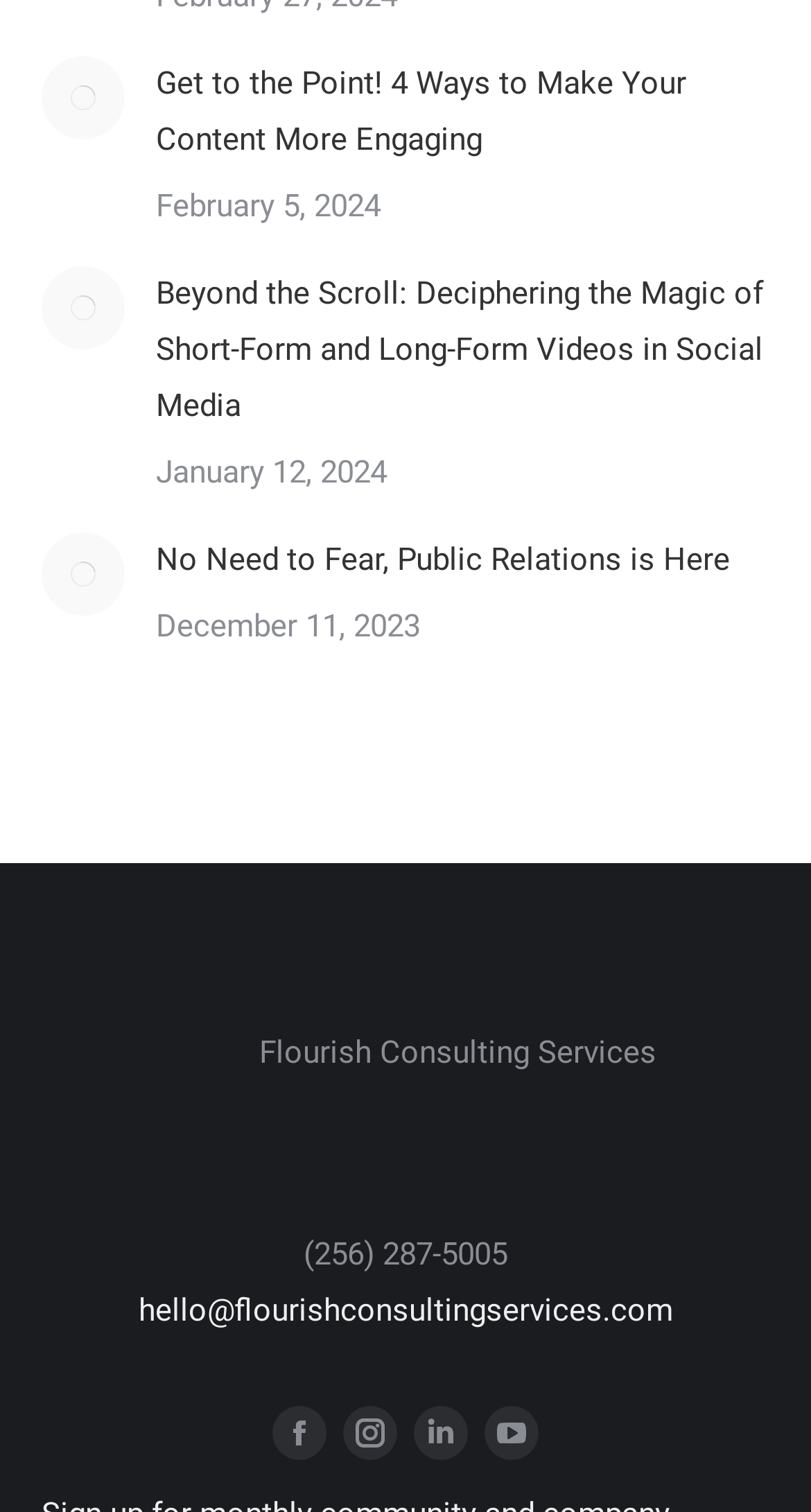What is the date of the latest article? From the image, respond with a single word or brief phrase.

February 5, 2024